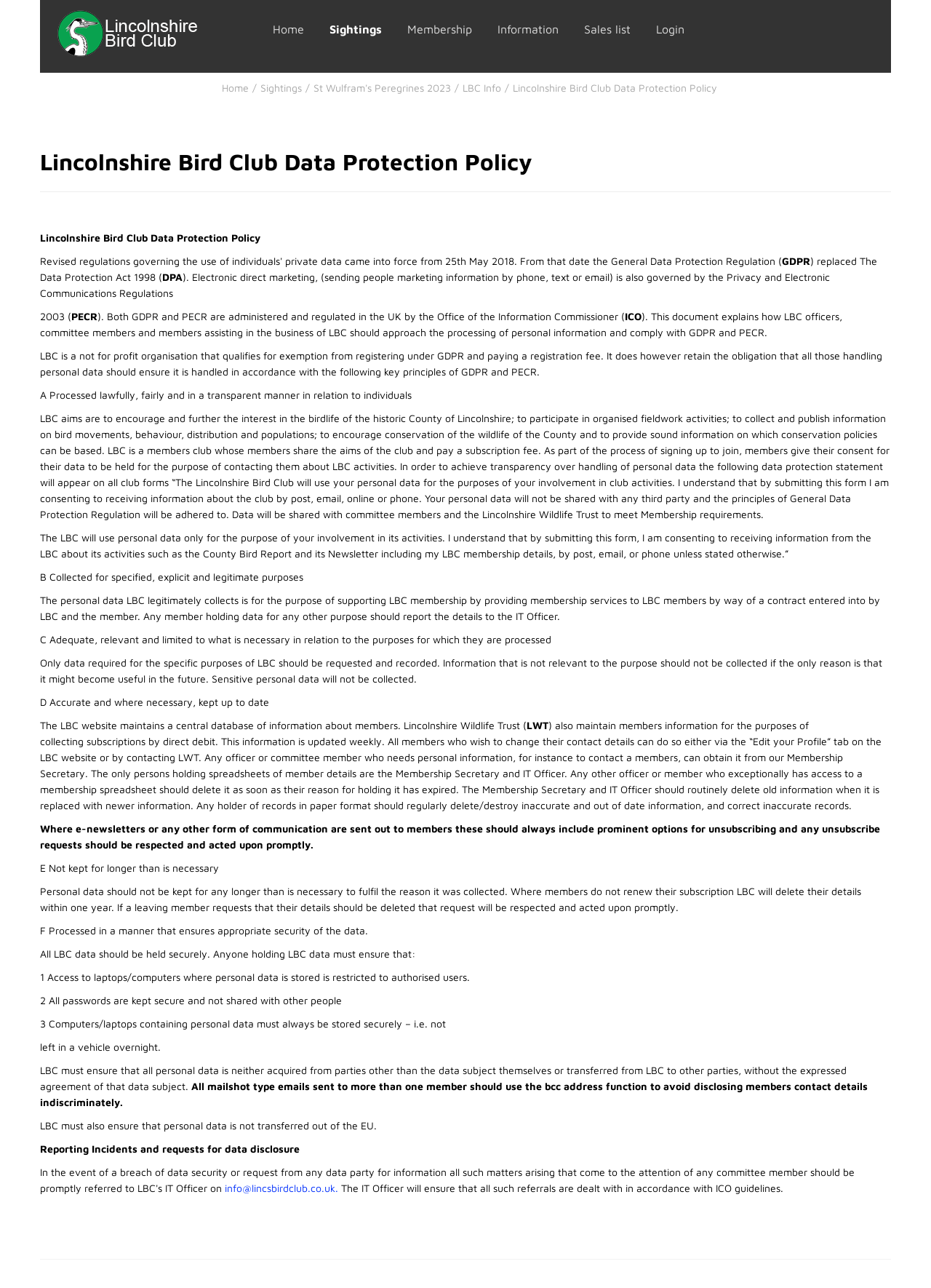Using the given description, provide the bounding box coordinates formatted as (top-left x, top-left y, bottom-right x, bottom-right y), with all values being floating point numbers between 0 and 1. Description: Sales list

[0.619, 0.011, 0.685, 0.034]